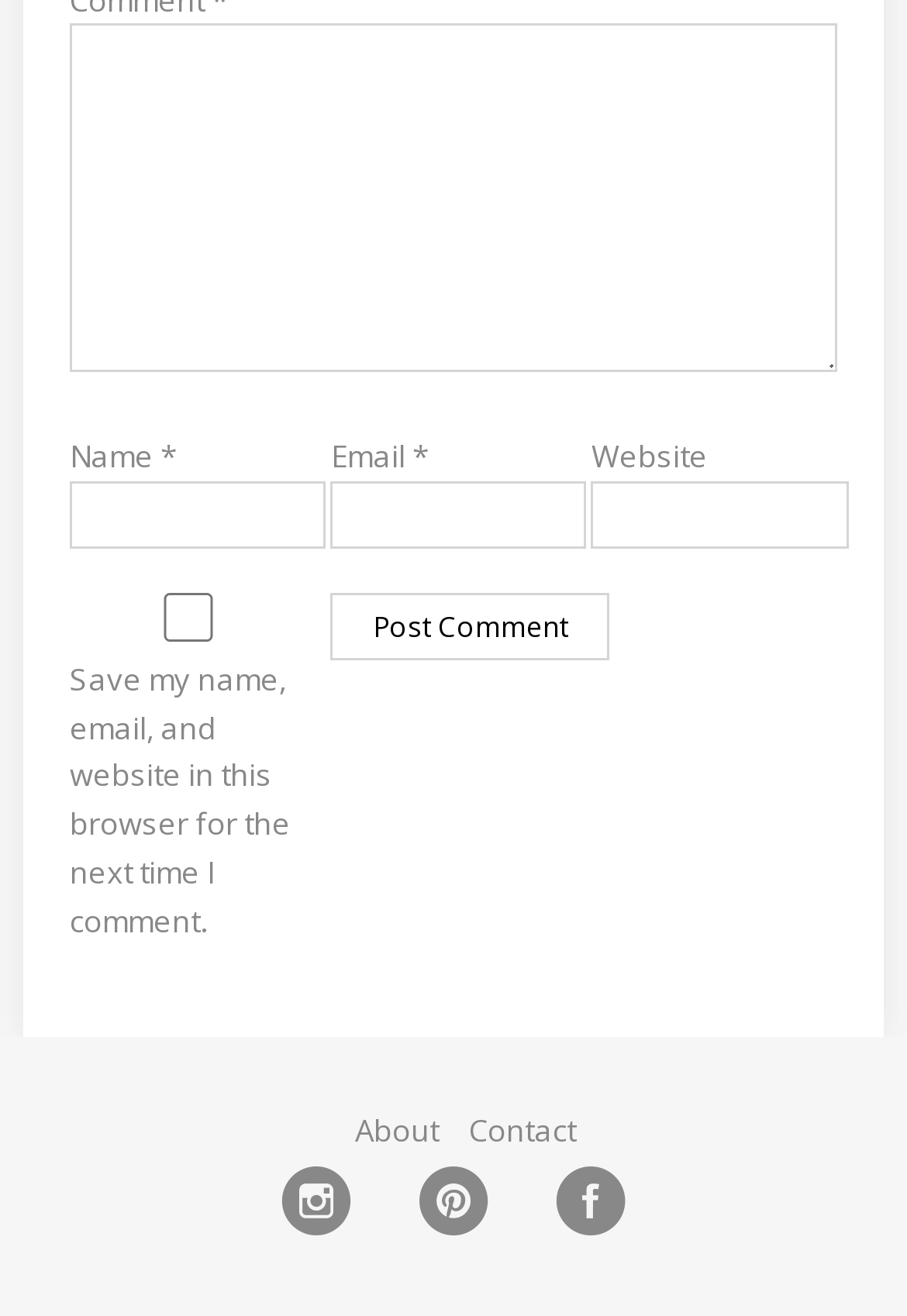Please identify the bounding box coordinates of the element I need to click to follow this instruction: "Check the save my information checkbox".

[0.077, 0.451, 0.339, 0.488]